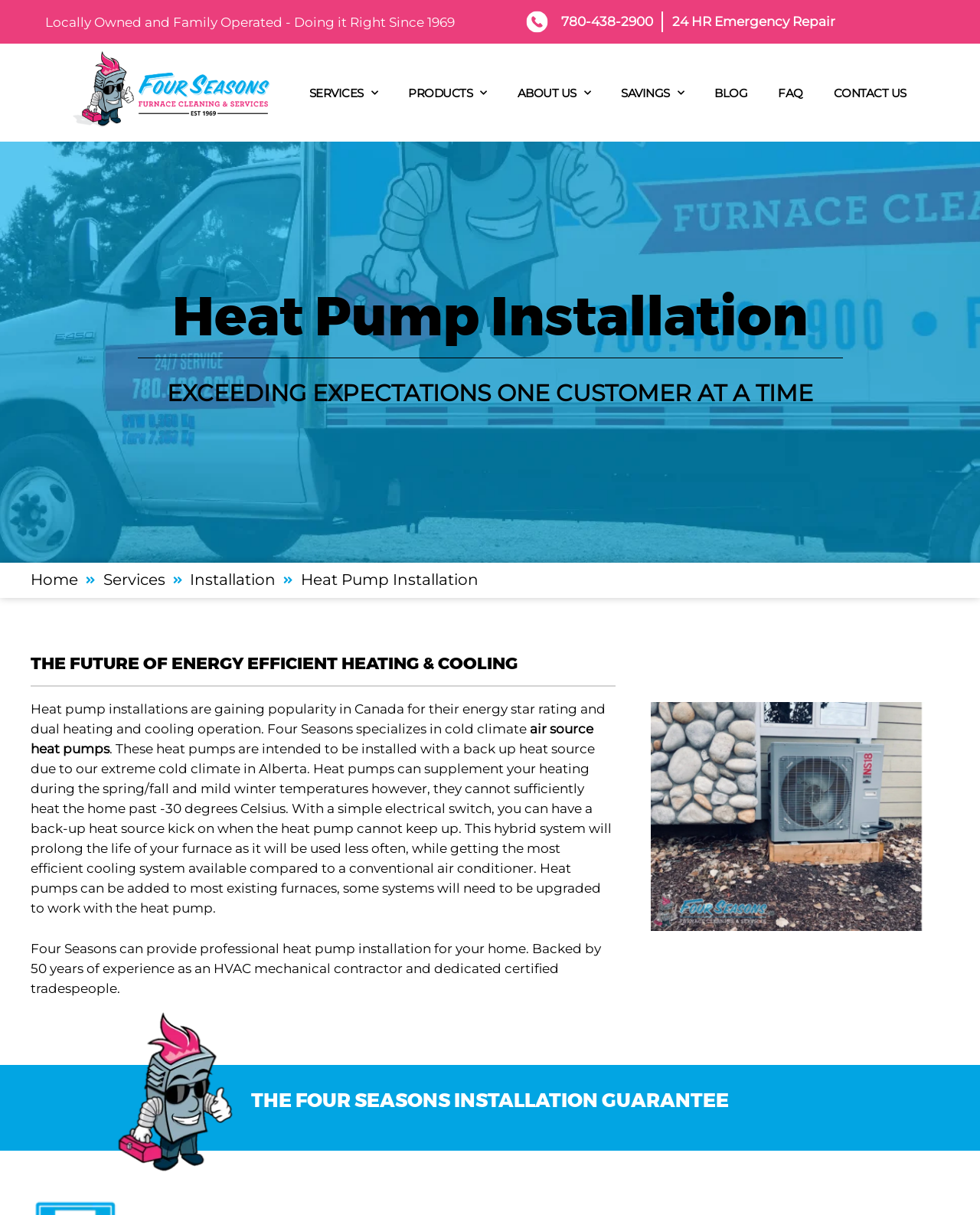Identify the bounding box coordinates of the clickable region to carry out the given instruction: "Click on the 'rupiahtoto' link".

None